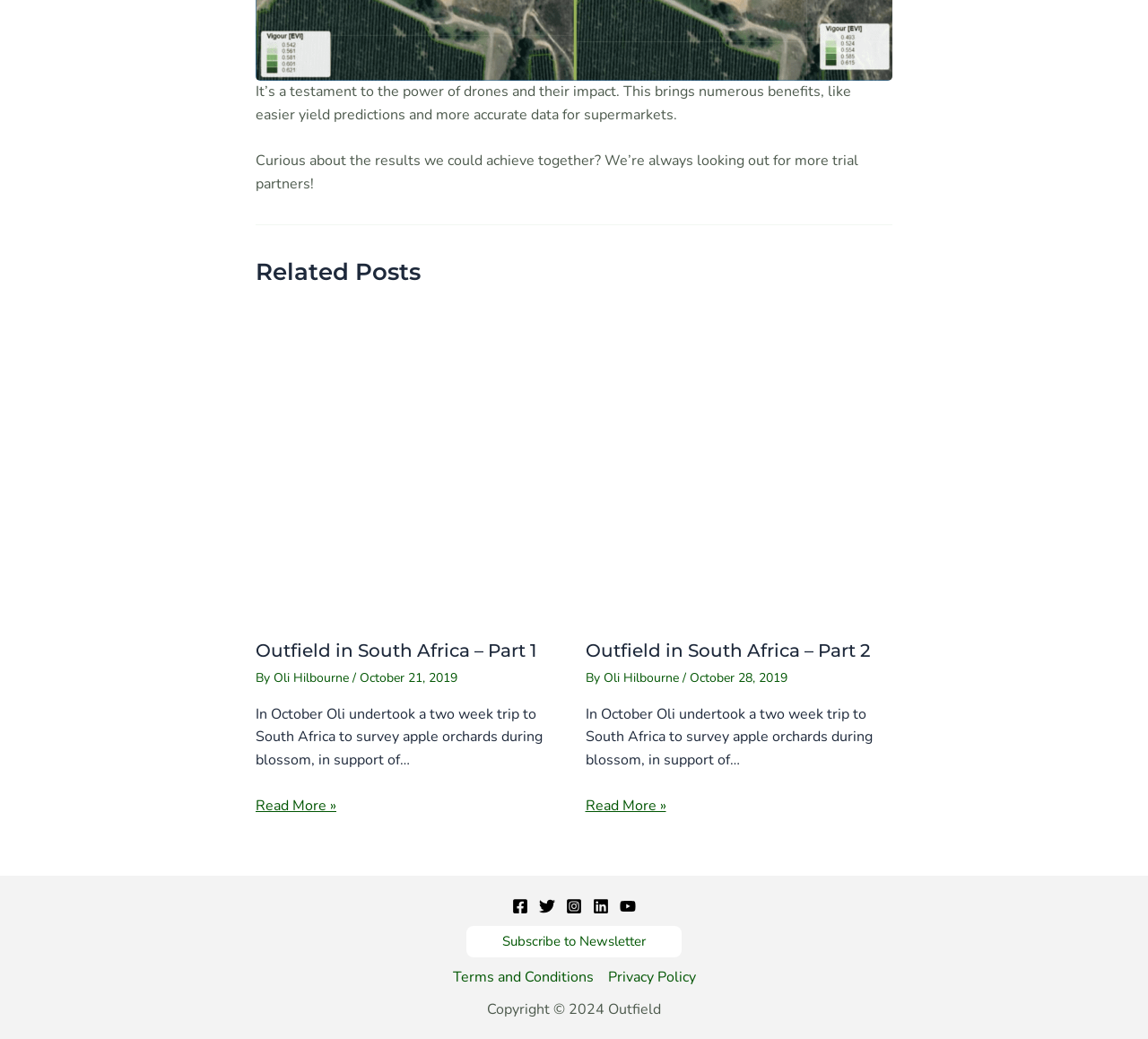Determine the bounding box coordinates for the UI element with the following description: "Oli Hilbourne". The coordinates should be four float numbers between 0 and 1, represented as [left, top, right, bottom].

[0.525, 0.644, 0.594, 0.661]